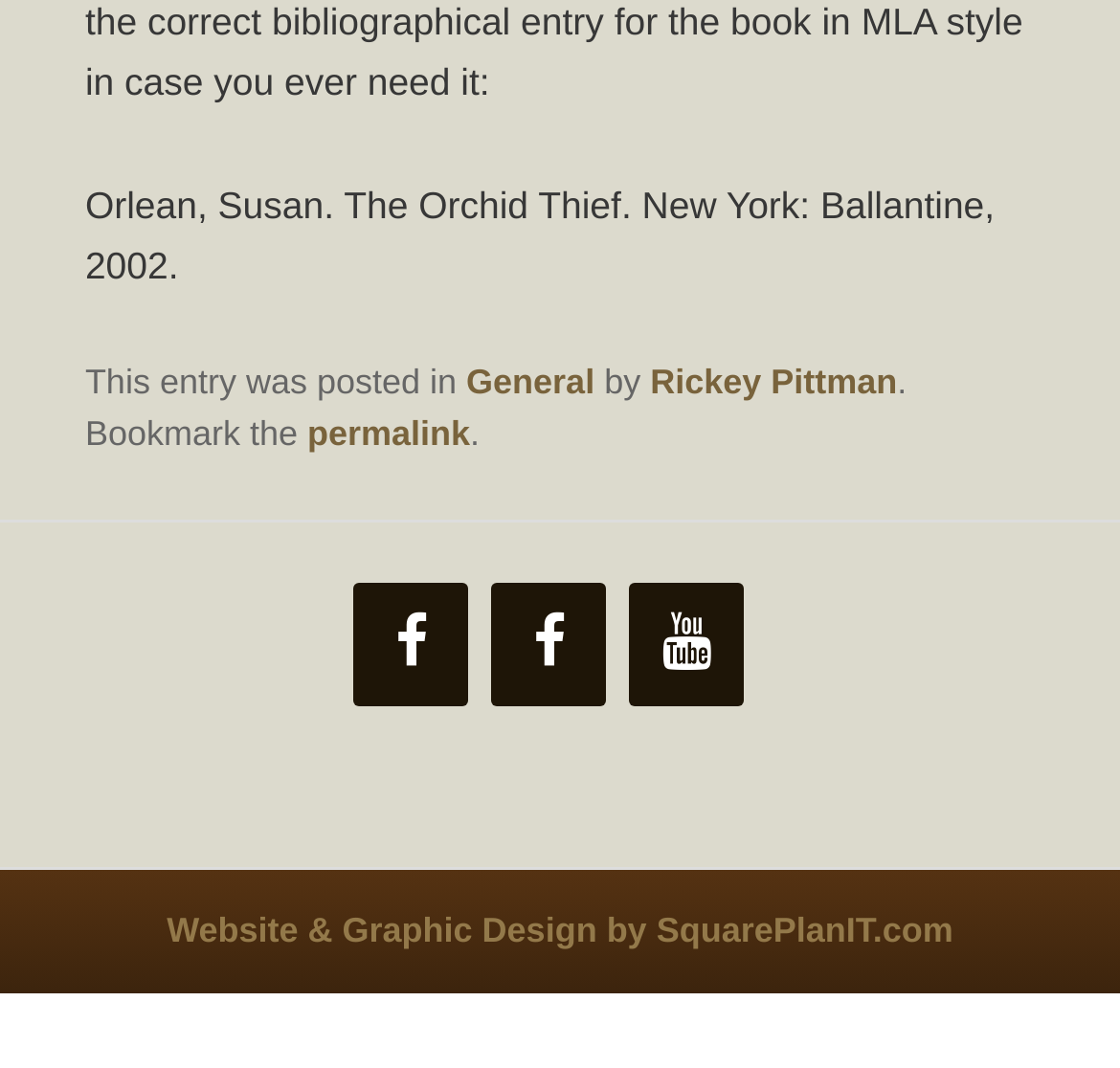Give a one-word or short-phrase answer to the following question: 
What social media platforms are linked?

Facebook, YouTube